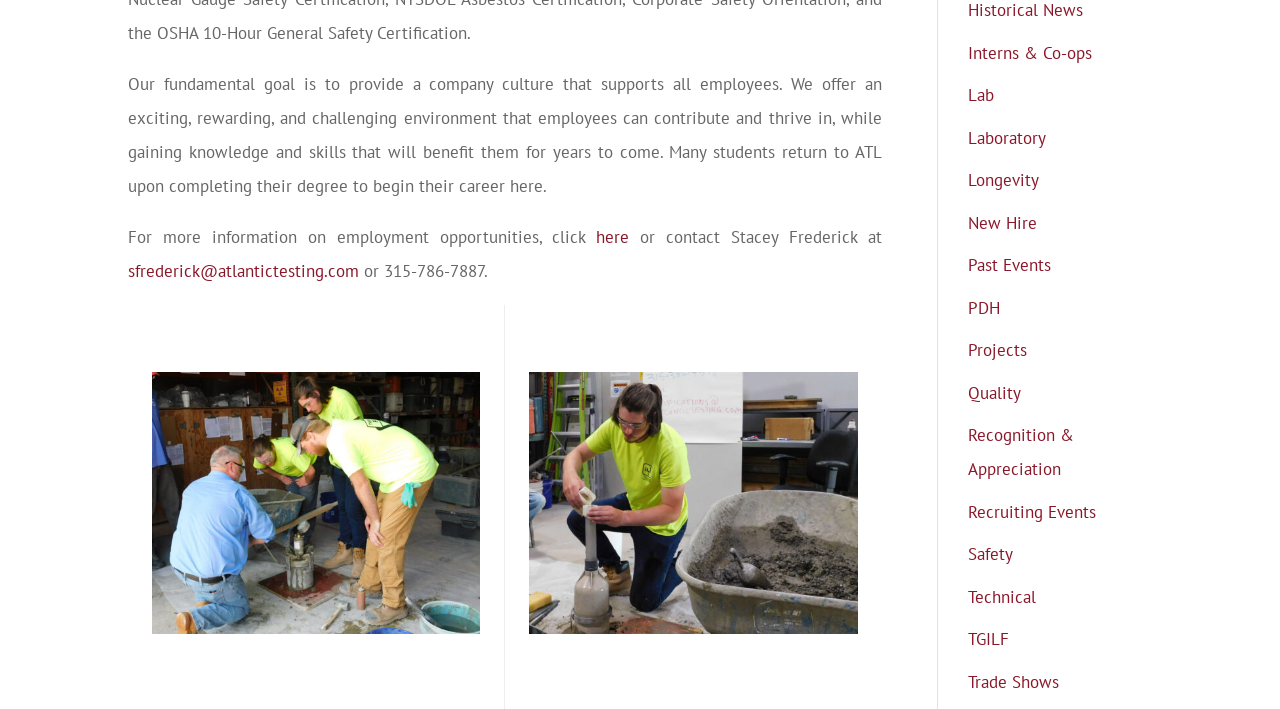Extract the bounding box of the UI element described as: "Recognition & Appreciation".

[0.756, 0.598, 0.839, 0.677]